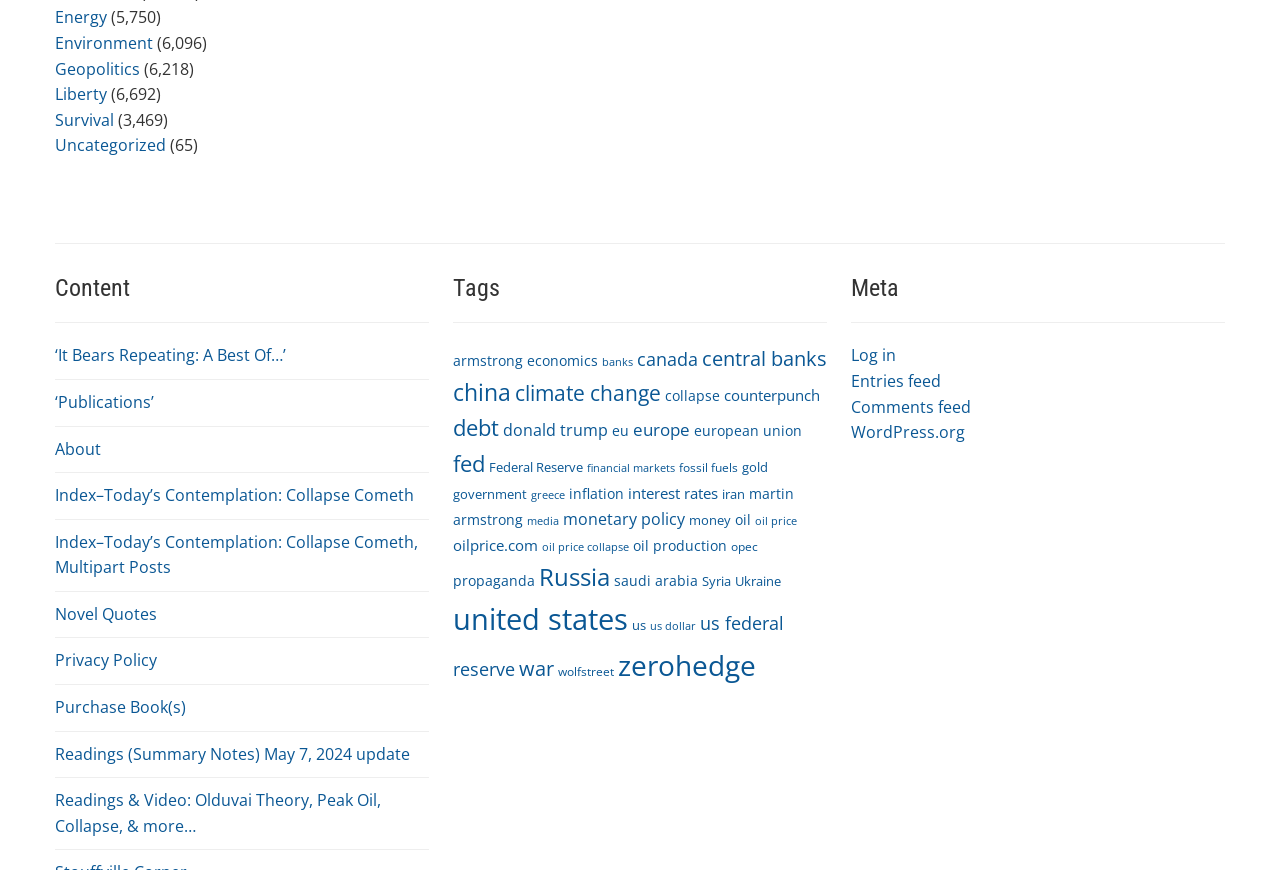Provide a one-word or short-phrase response to the question:
What is the last link under the 'Meta' heading?

WordPress.org